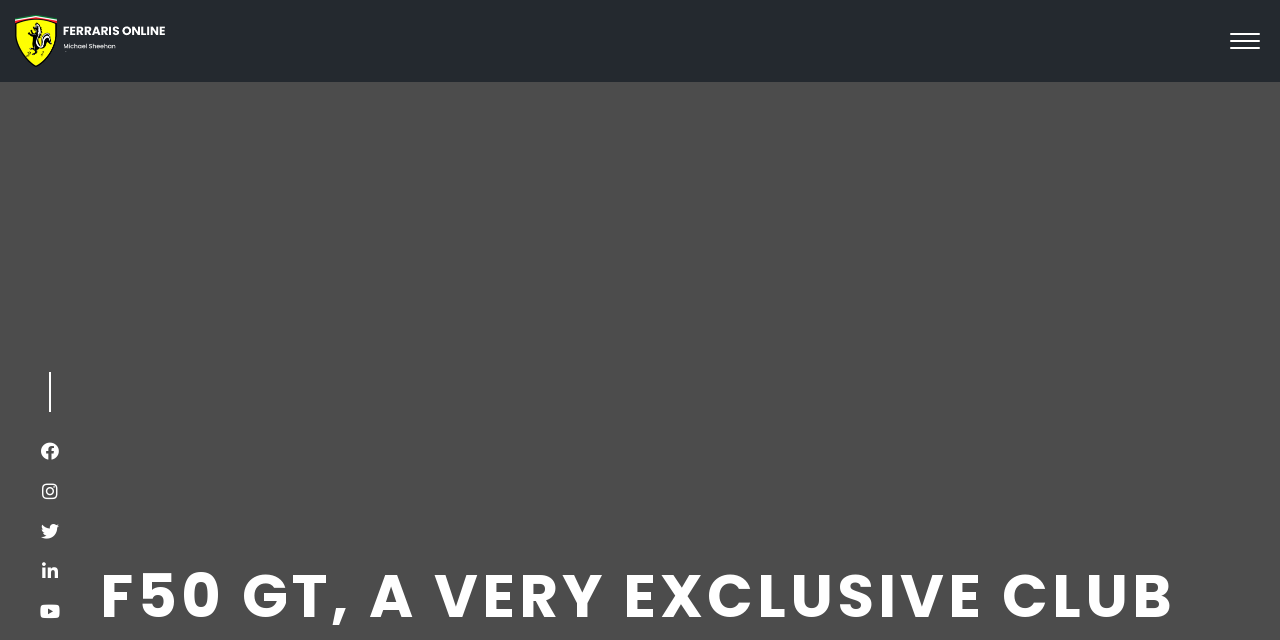Your task is to find and give the main heading text of the webpage.

F50 GT, A VERY EXCLUSIVE CLUB